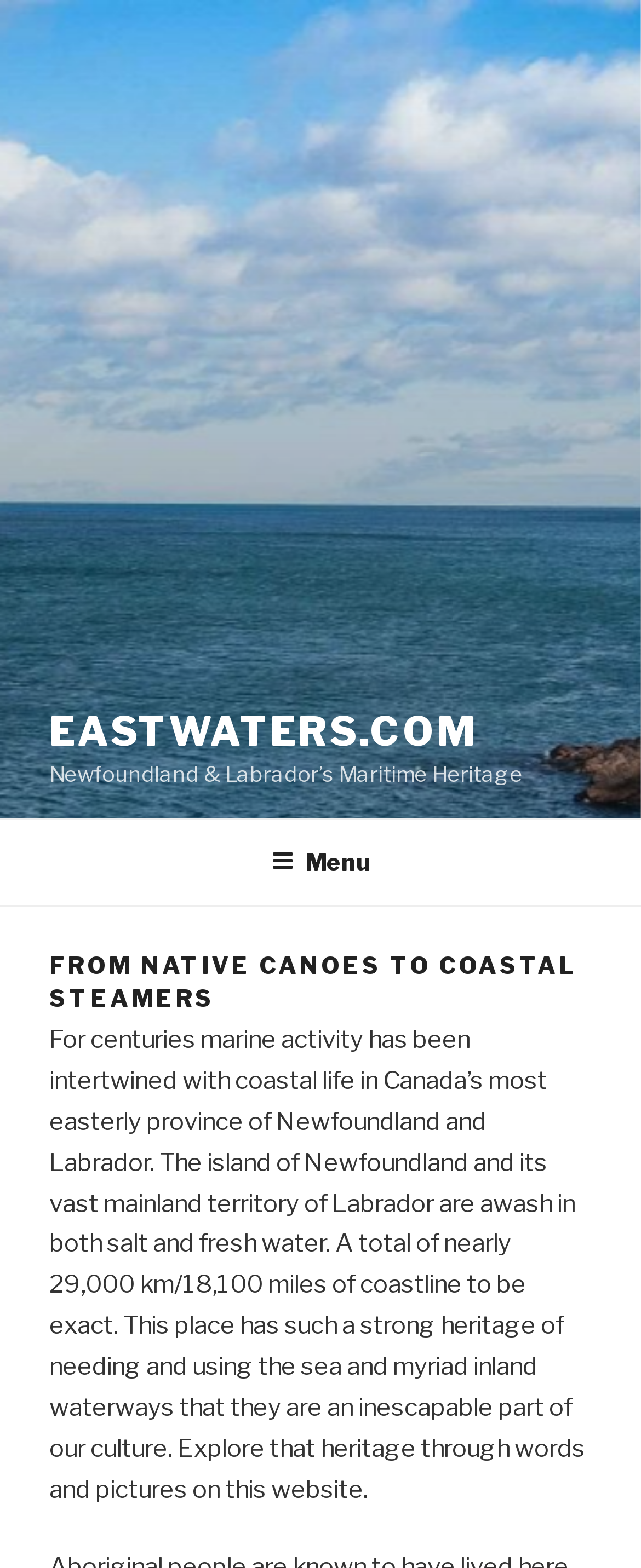Analyze the image and deliver a detailed answer to the question: What is the maritime heritage of?

The subtitle 'Newfoundland & Labrador’s Maritime Heritage' is displayed below the website's logo, indicating that the website is about the maritime heritage of Newfoundland and Labrador.